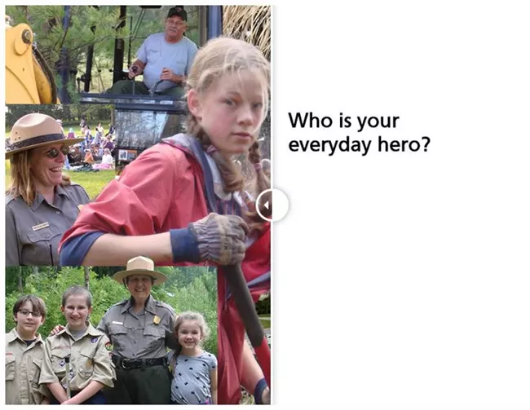What is the thought-provoking question on the right side of the image?
Please give a detailed and elaborate explanation in response to the question.

The question 'Who is your everyday hero?' on the right side of the image invites viewers to reflect on the individuals in their lives who inspire them, emphasizing the importance of community, support, and the natural environment in fostering young heroes.